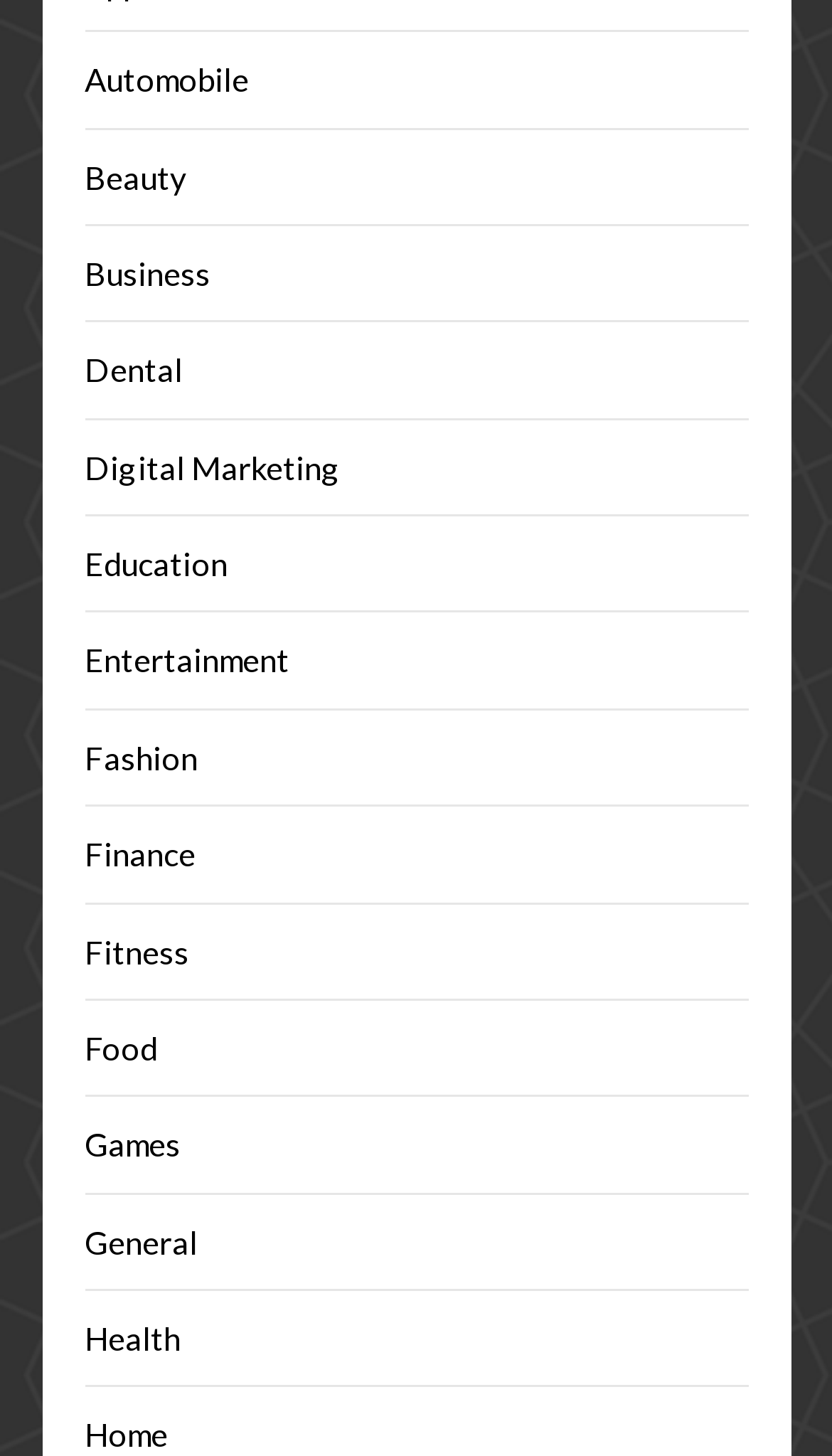Predict the bounding box of the UI element that fits this description: "Food".

[0.101, 0.706, 0.188, 0.733]